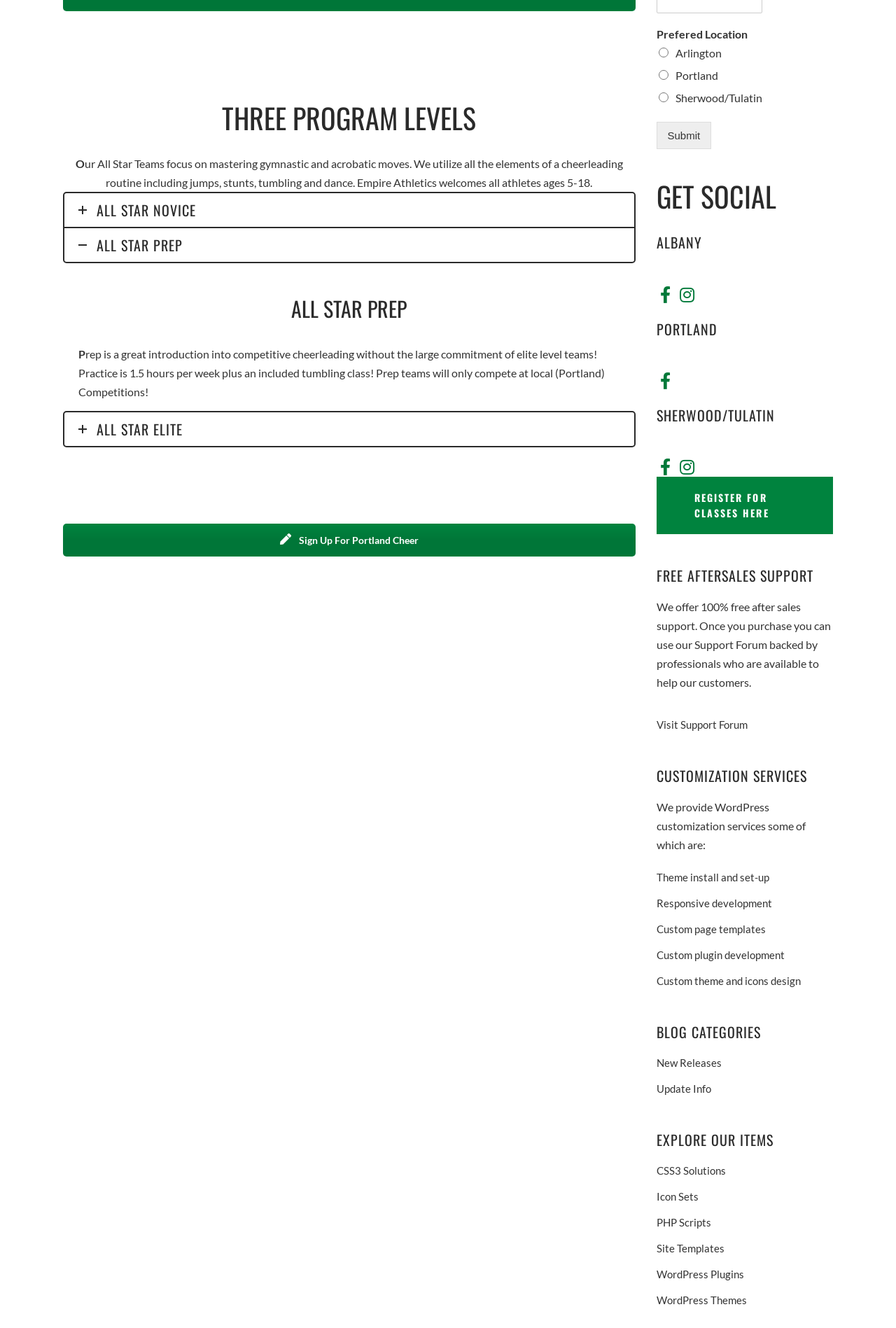Given the element description All Star Elite, identify the bounding box coordinates for the UI element on the webpage screenshot. The format should be (top-left x, top-left y, bottom-right x, bottom-right y), with values between 0 and 1.

[0.072, 0.31, 0.707, 0.336]